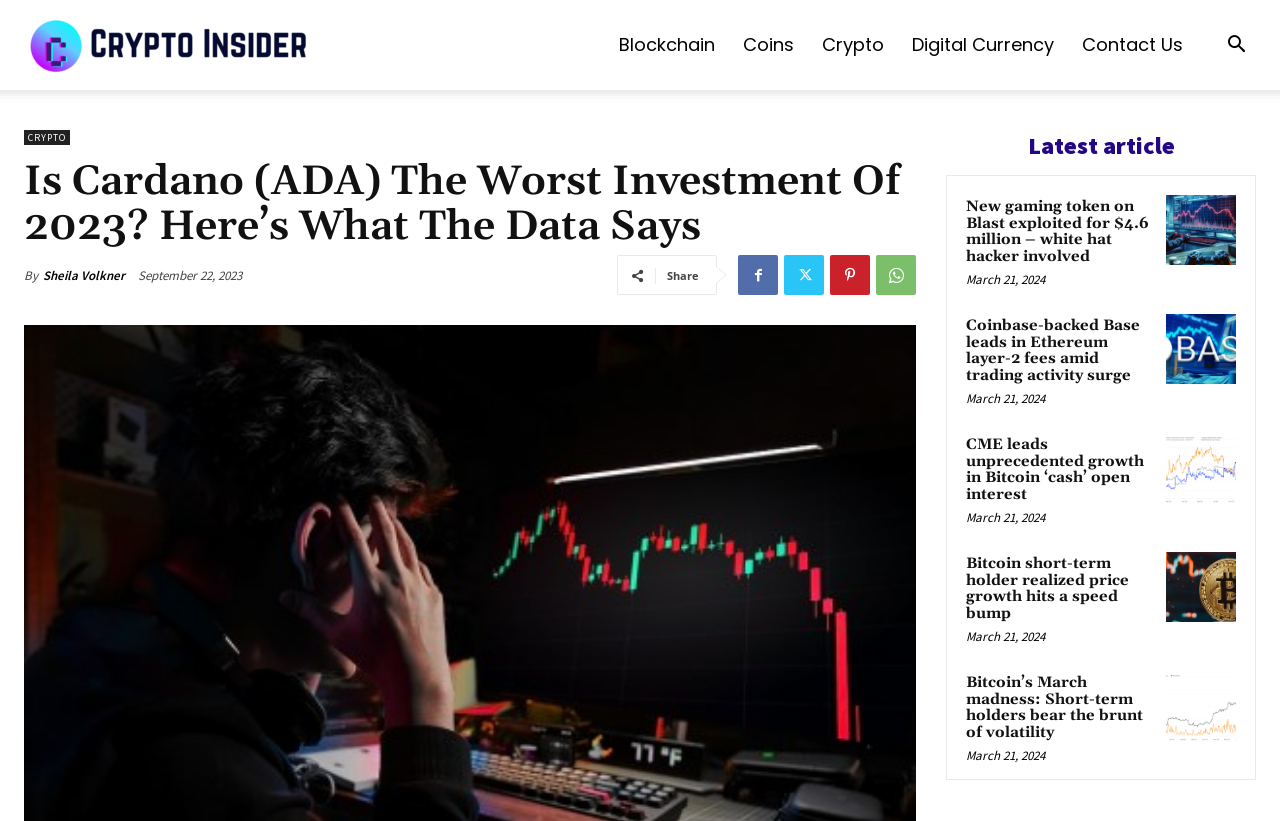Determine the bounding box coordinates for the HTML element described here: "Contact us".

[0.834, 0.0, 0.935, 0.11]